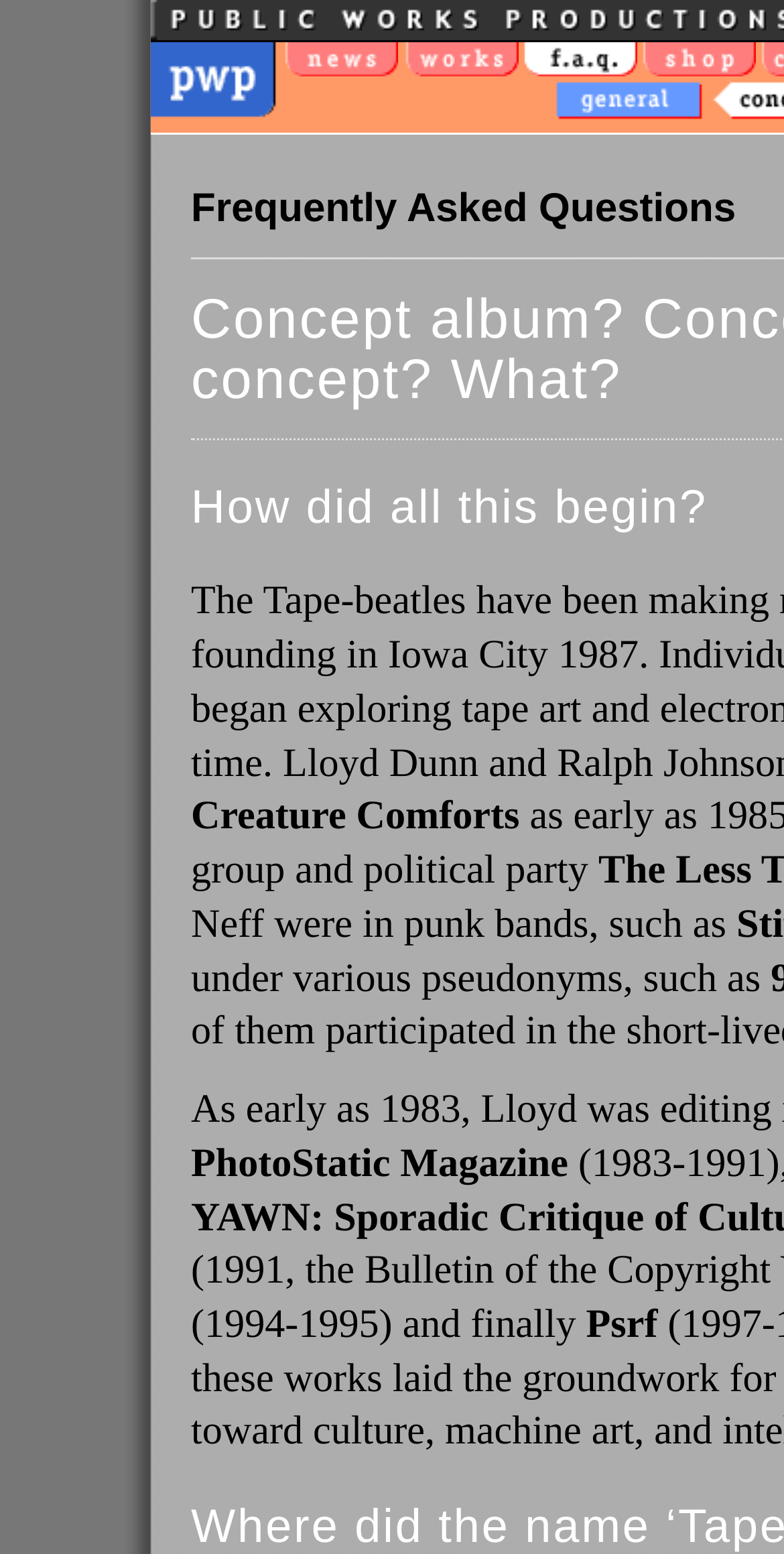How many images are on the webpage?
Look at the image and respond with a one-word or short phrase answer.

14